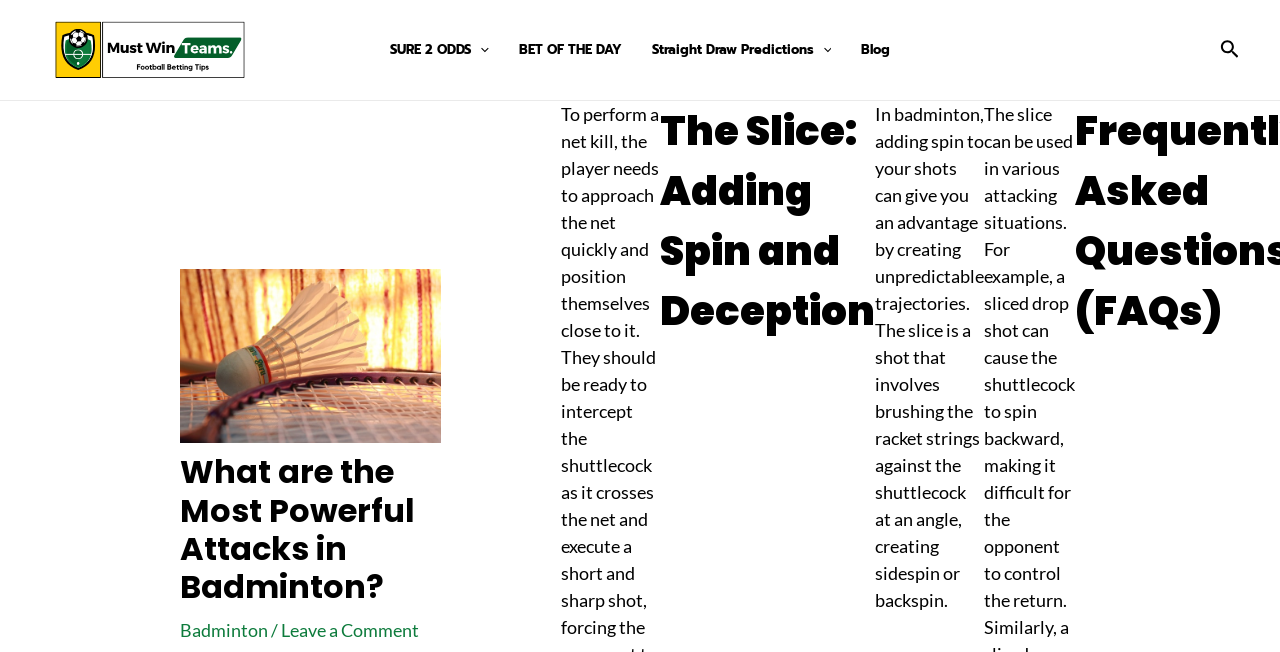How many navigation links are there?
Answer with a single word or short phrase according to what you see in the image.

4